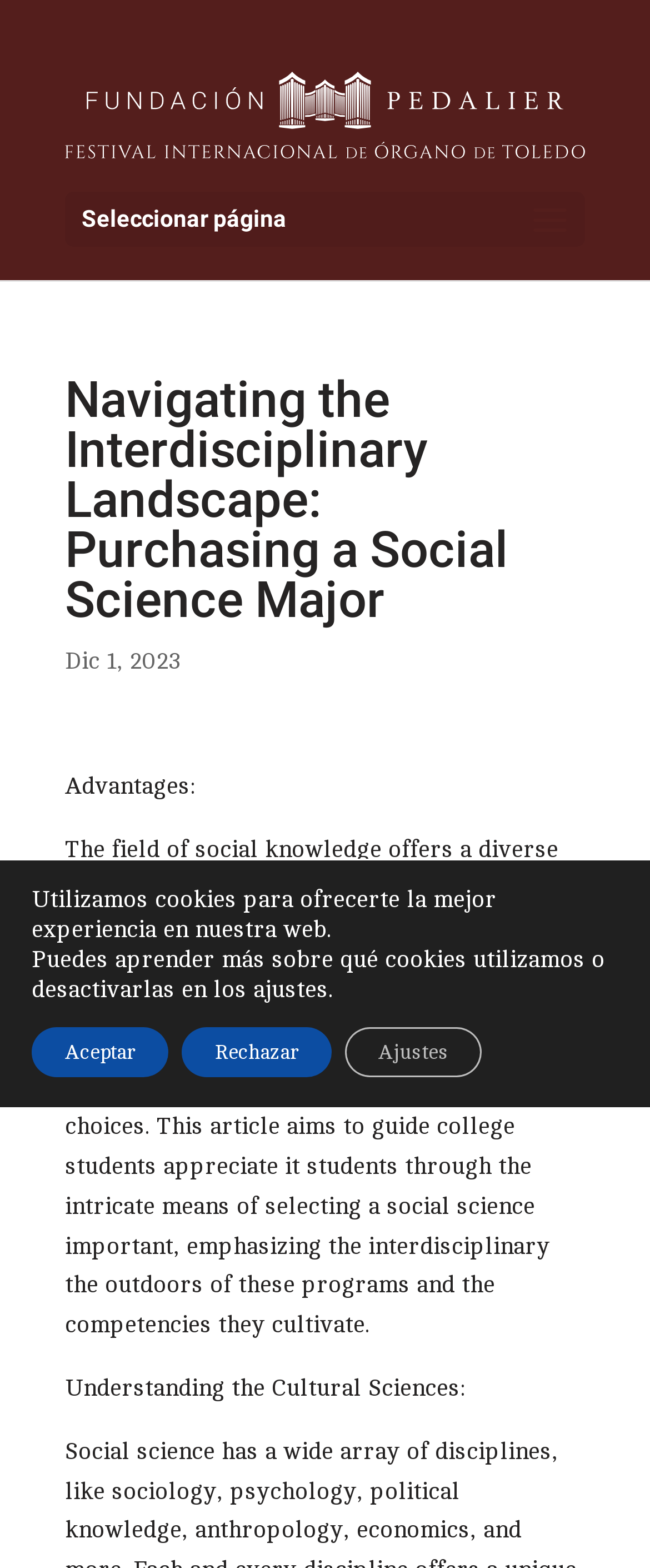Identify and generate the primary title of the webpage.

Navigating the Interdisciplinary Landscape: Purchasing a Social Science Major